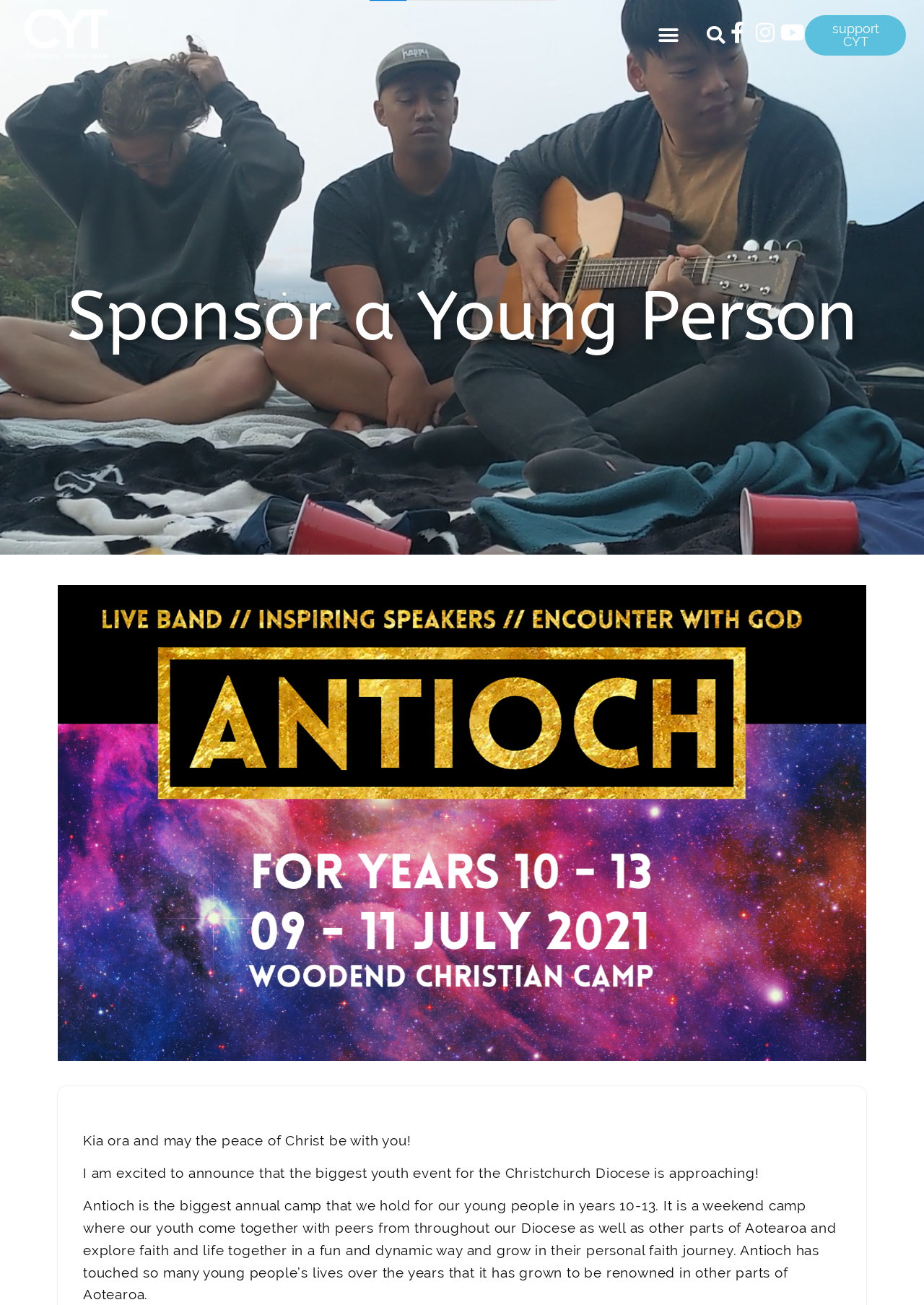What is the purpose of the Antioch event?
Refer to the image and give a detailed answer to the query.

According to the webpage, the purpose of the Antioch event is for young people to explore faith and life together in a fun and dynamic way and grow in their personal faith journey.